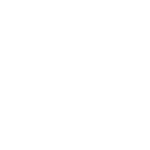Examine the image carefully and respond to the question with a detailed answer: 
What is the purpose of Sun-In-One™'s solar solutions?

As mentioned in the caption, Sun-In-One™'s solar solutions aim to enhance everyday experiences through eco-friendly energy, which implies that their products are designed to make a positive impact on people's daily lives while promoting sustainability and reducing environmental footprint.